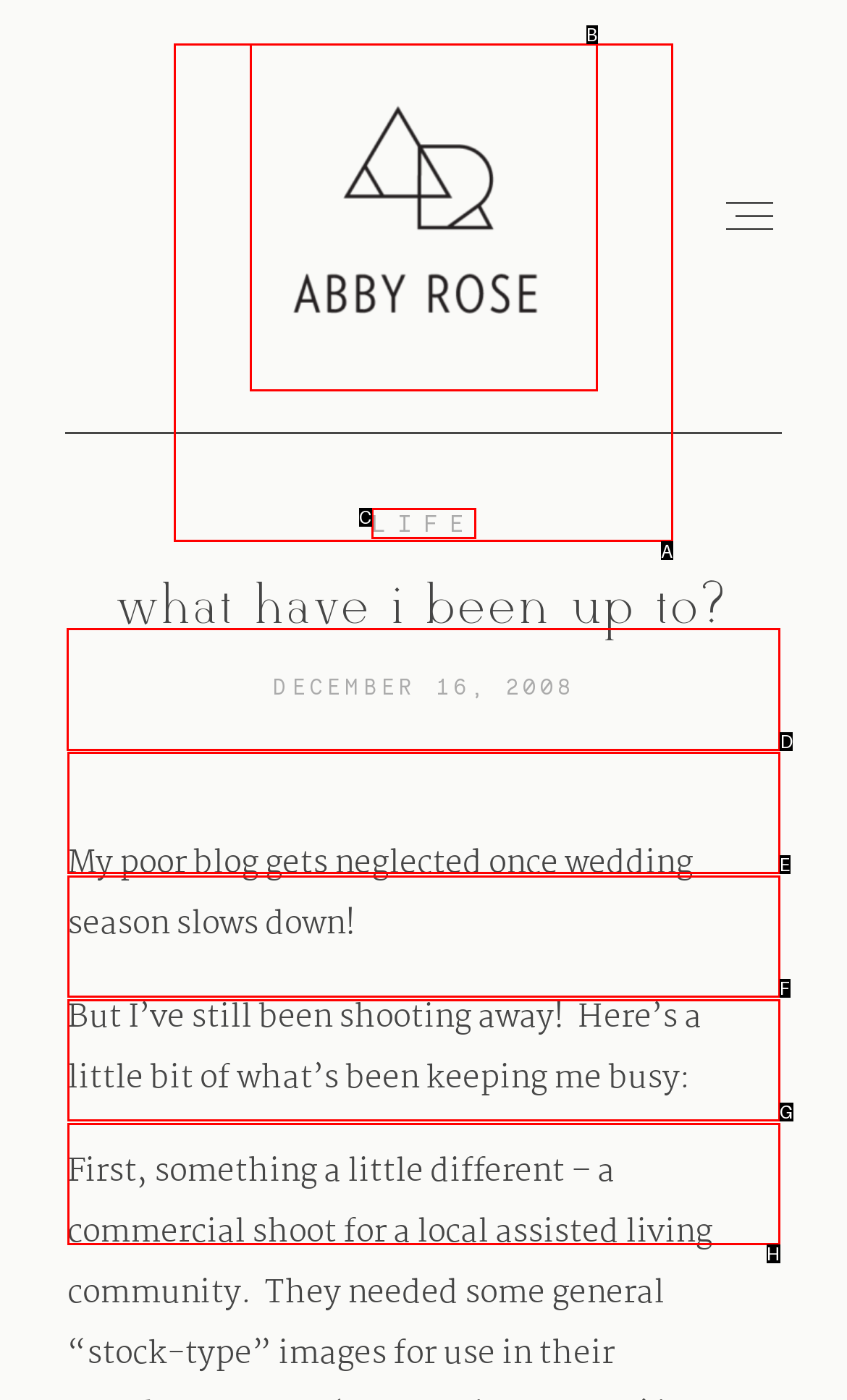Select the correct UI element to click for this task: go to portfolio.
Answer using the letter from the provided options.

D